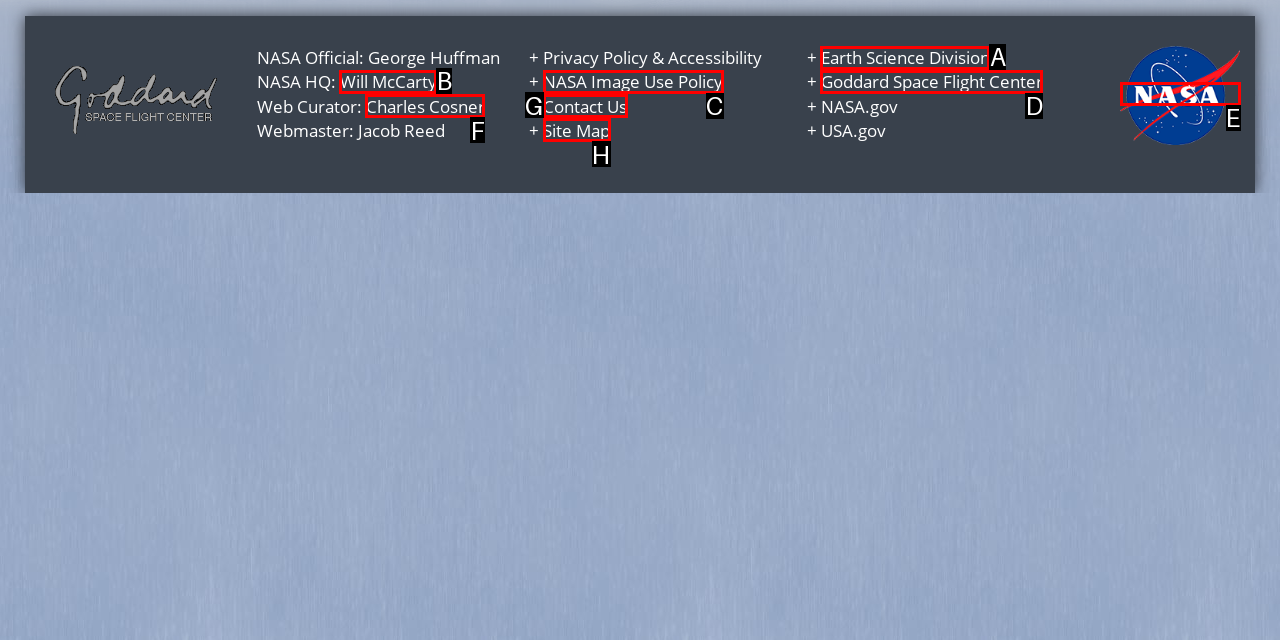Determine which option fits the following description: Earth Science Division
Answer with the corresponding option's letter directly.

A